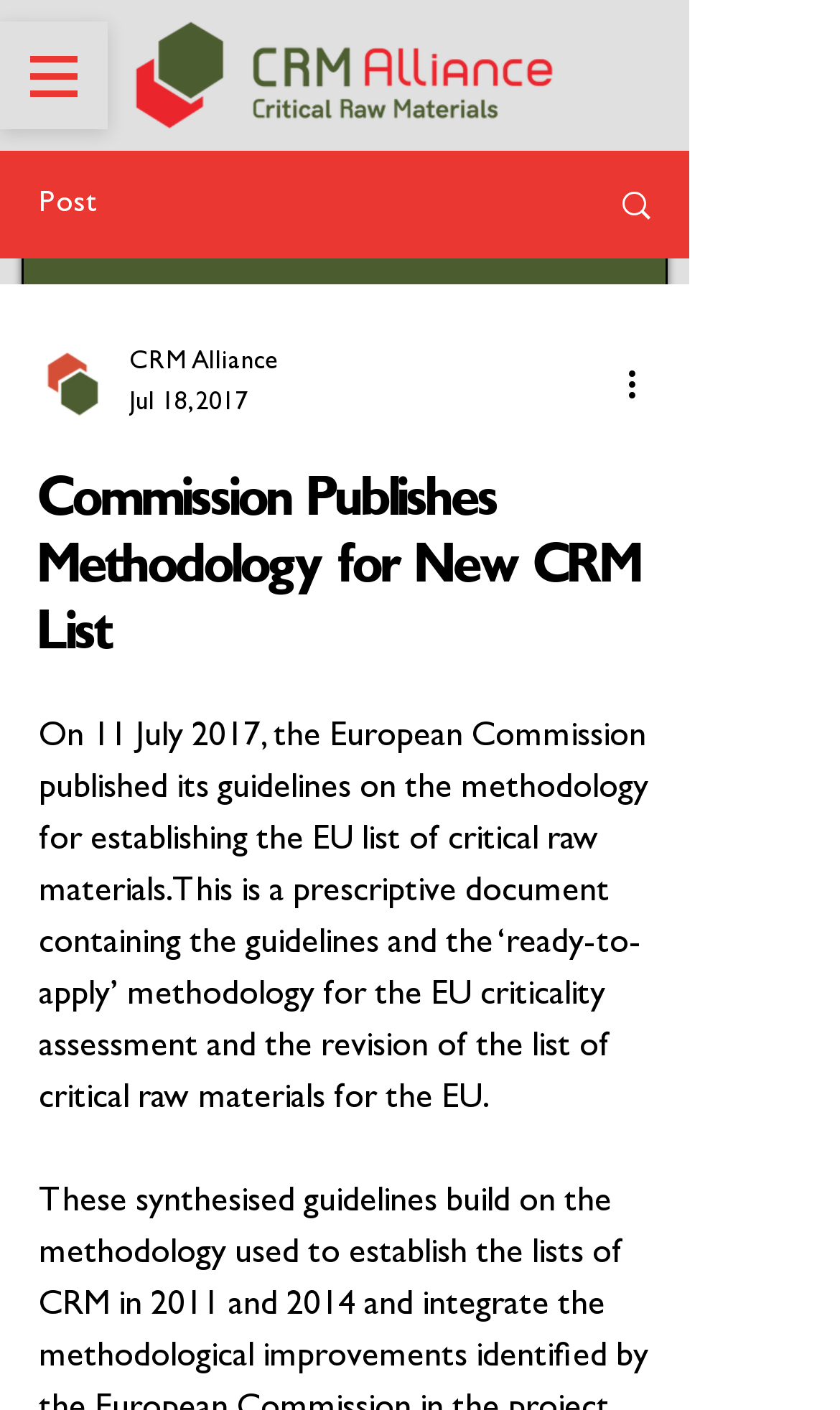Generate the text of the webpage's primary heading.

Commission Publishes Methodology for New CRM List